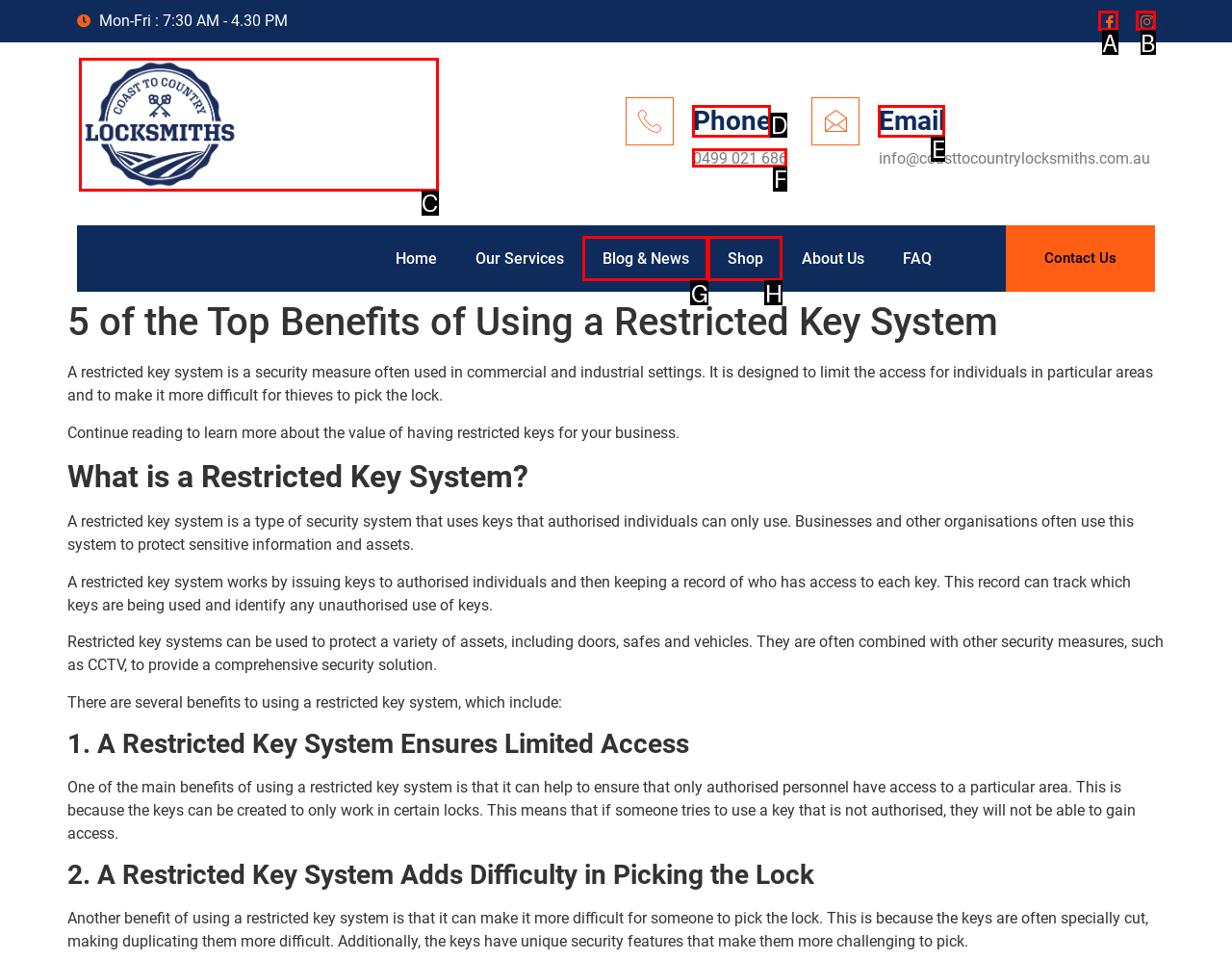Which option should be clicked to execute the task: Call the phone number?
Reply with the letter of the chosen option.

F